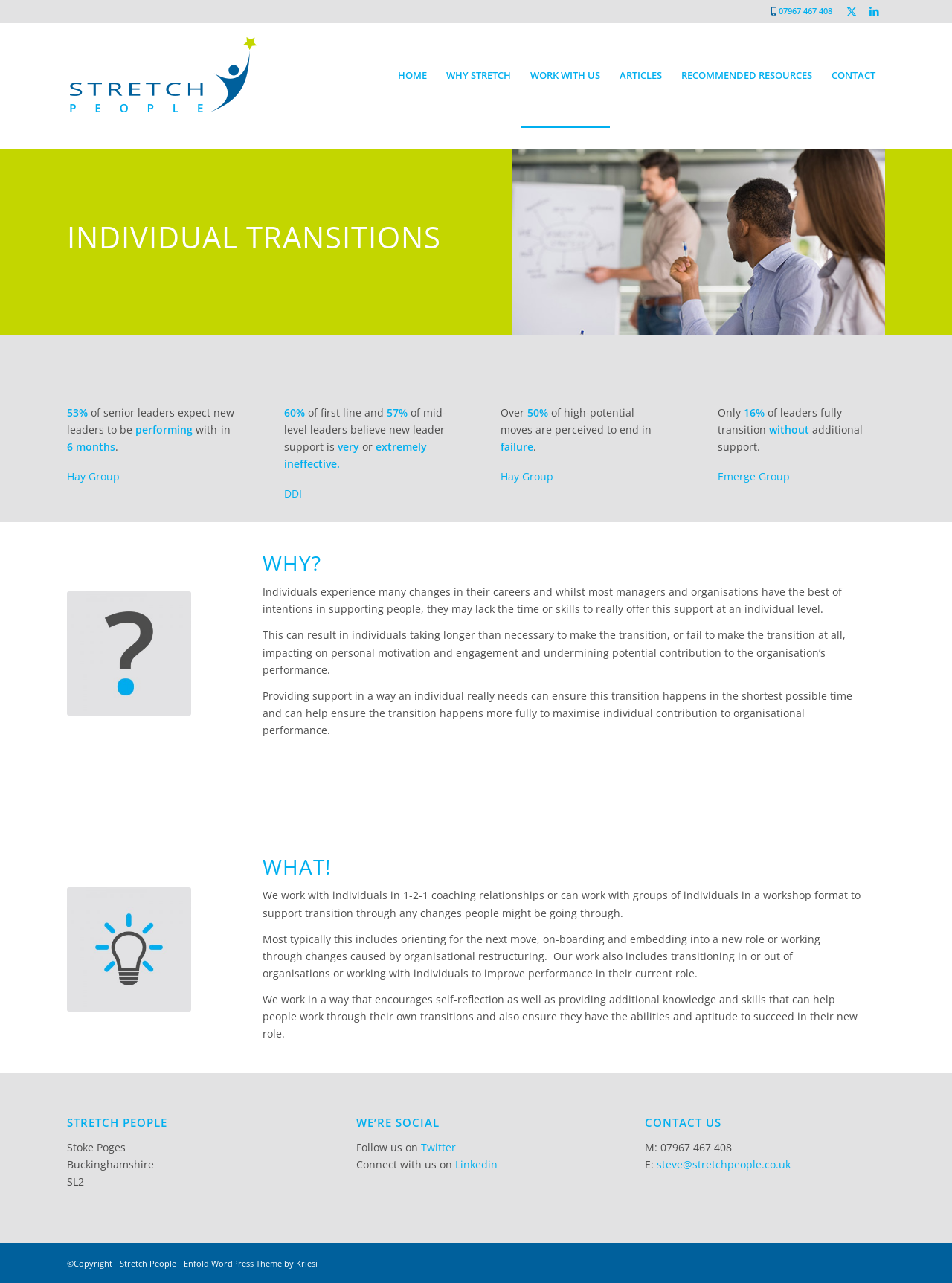What is the name of the company?
Answer with a single word or short phrase according to what you see in the image.

Stretch People